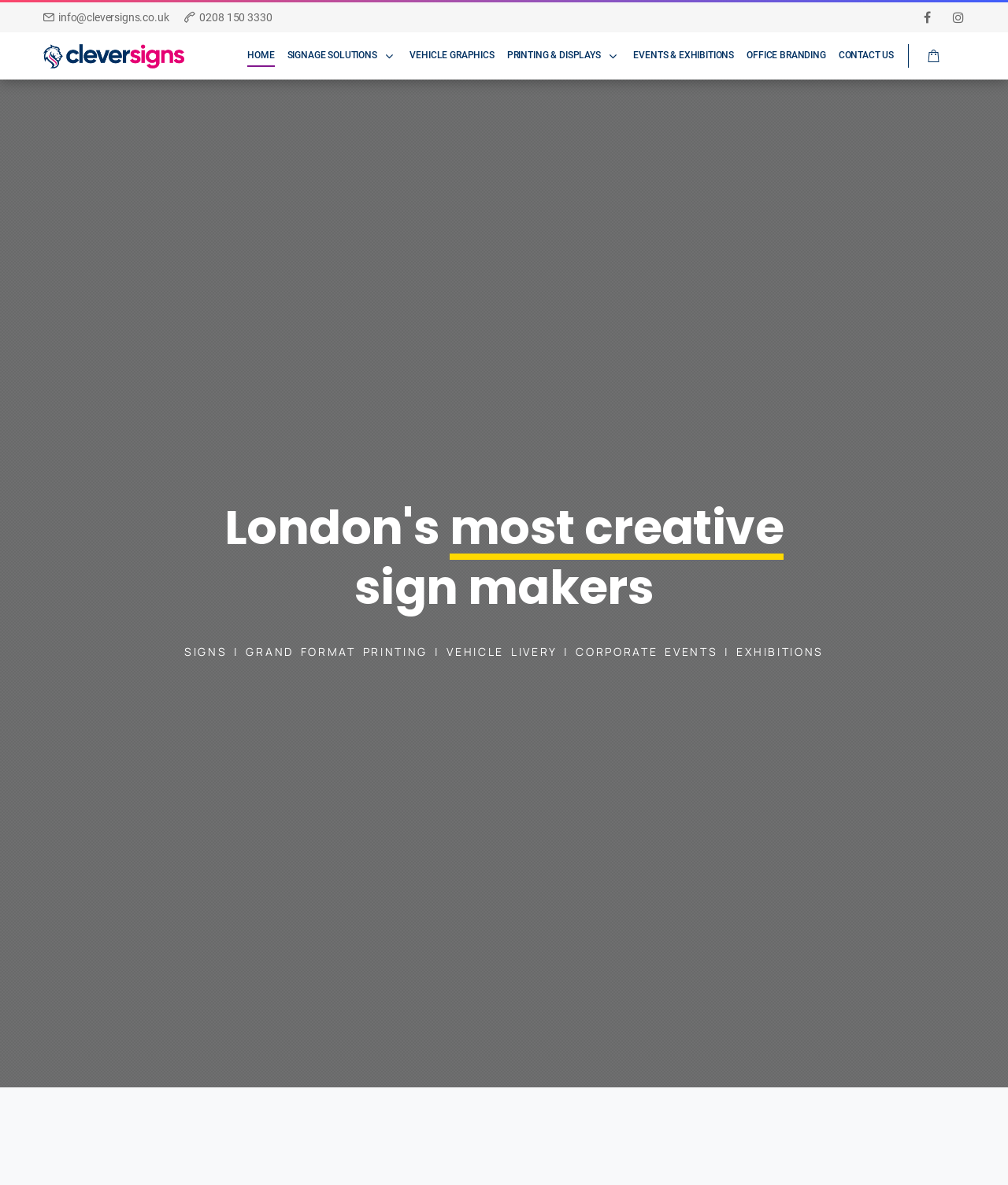Pinpoint the bounding box coordinates of the element to be clicked to execute the instruction: "Explore SIGNAGE SOLUTIONS".

[0.285, 0.038, 0.394, 0.056]